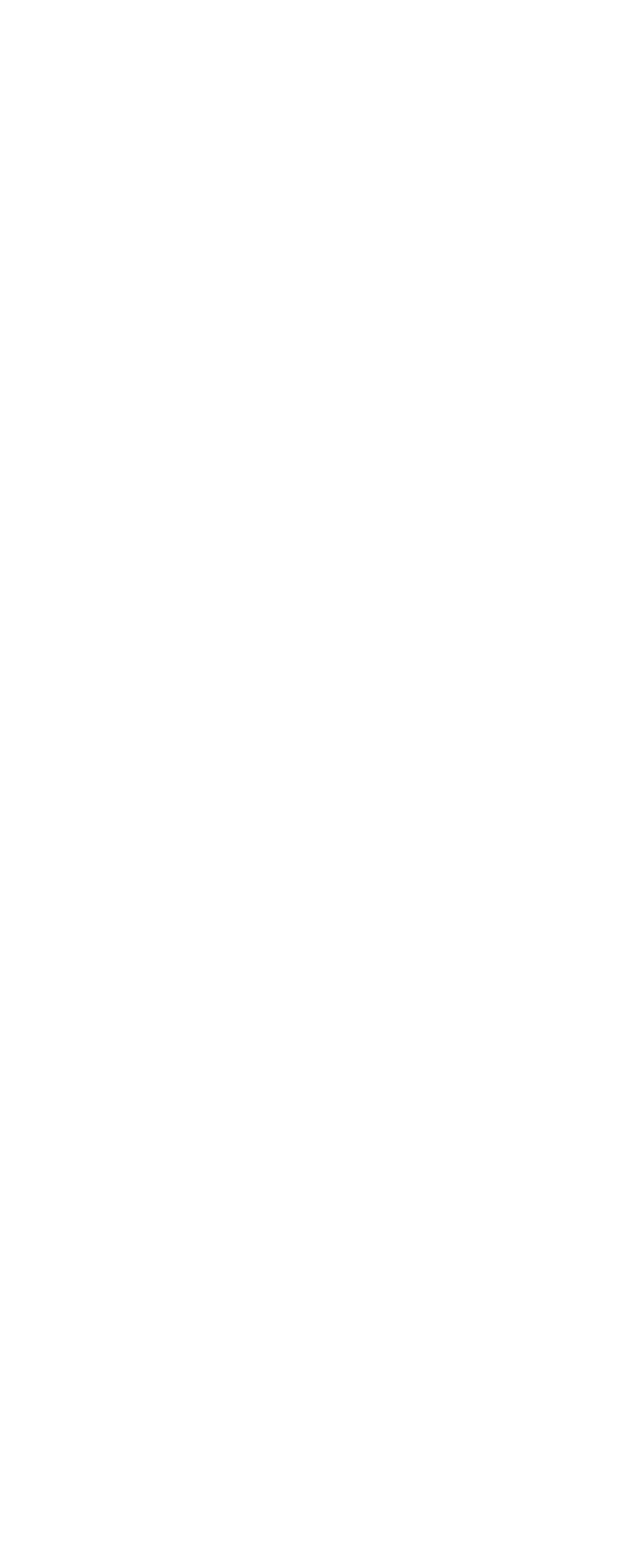Determine the bounding box coordinates for the area that should be clicked to carry out the following instruction: "Check the library hours".

[0.0, 0.872, 0.096, 0.889]